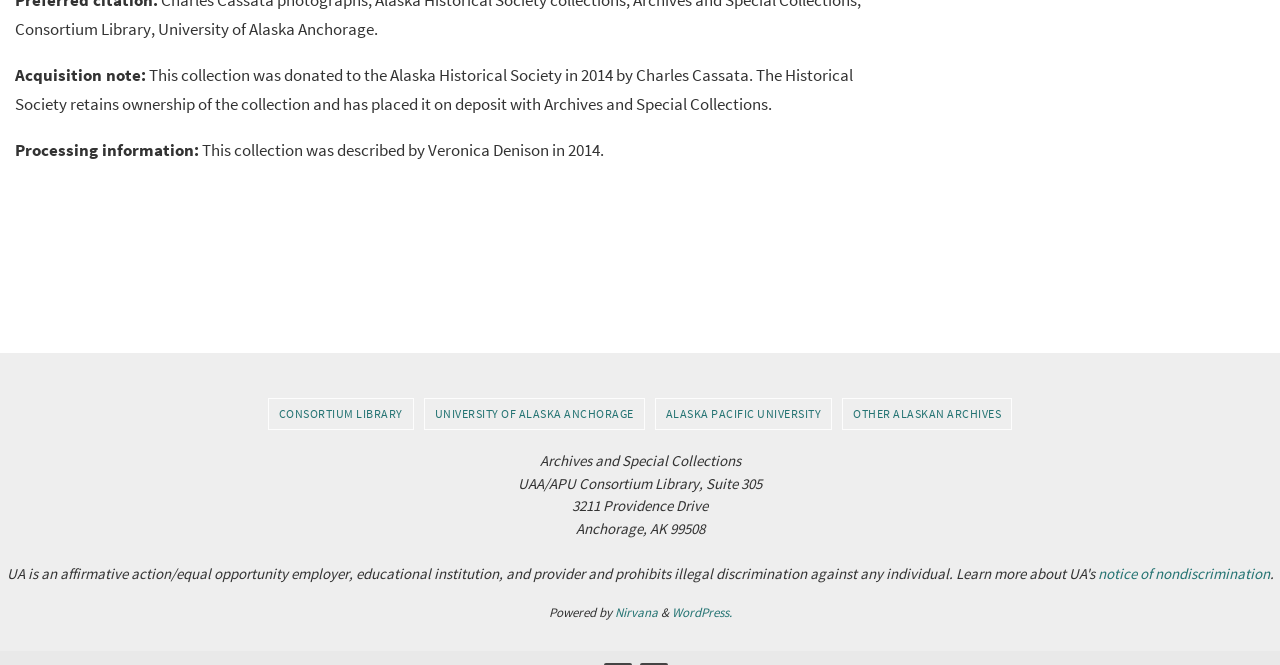Who donated the collection to the Alaska Historical Society?
Provide an in-depth and detailed answer to the question.

The answer can be found in the StaticText element with the text 'This collection was donated to the Alaska Historical Society in 2014 by Charles Cassata.' which is located at the top of the webpage.